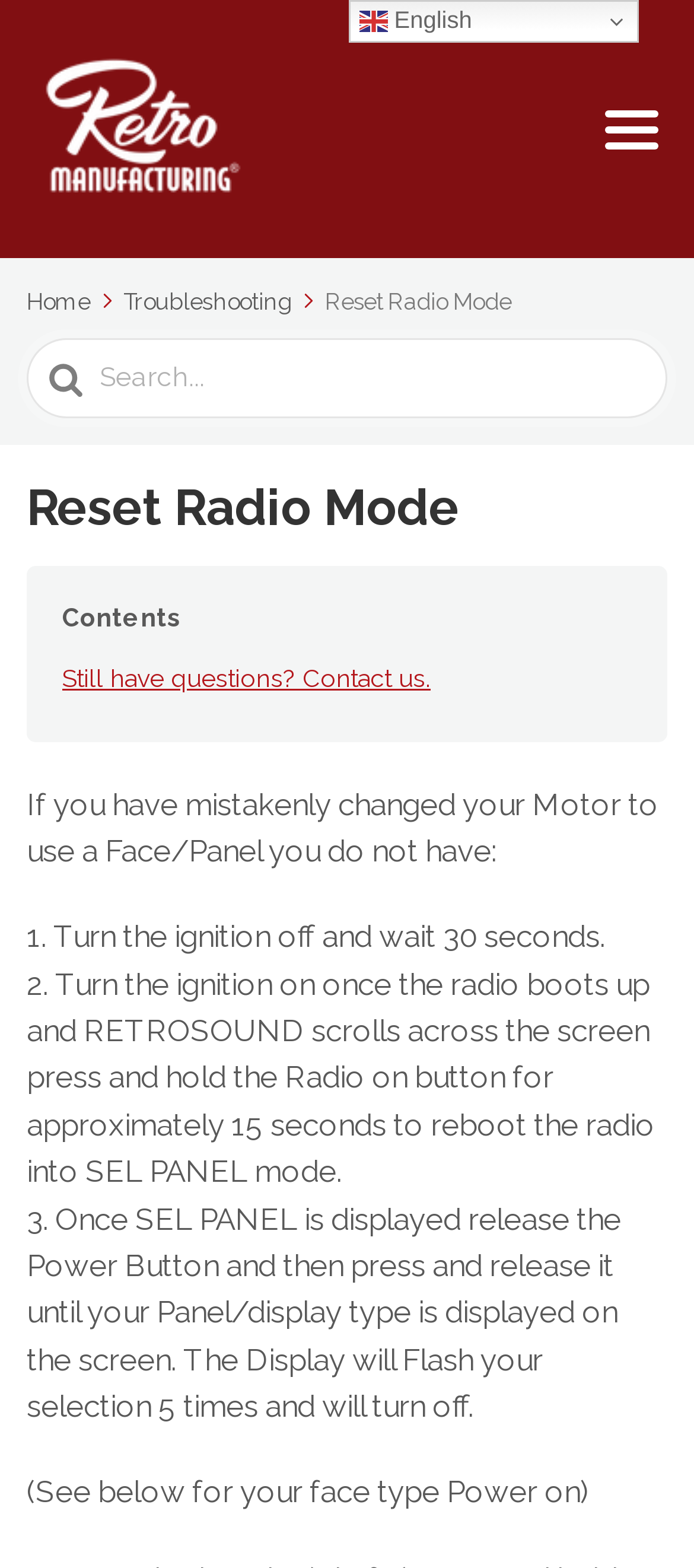Find the bounding box coordinates corresponding to the UI element with the description: "English". The coordinates should be formatted as [left, top, right, bottom], with values as floats between 0 and 1.

[0.502, 0.0, 0.92, 0.027]